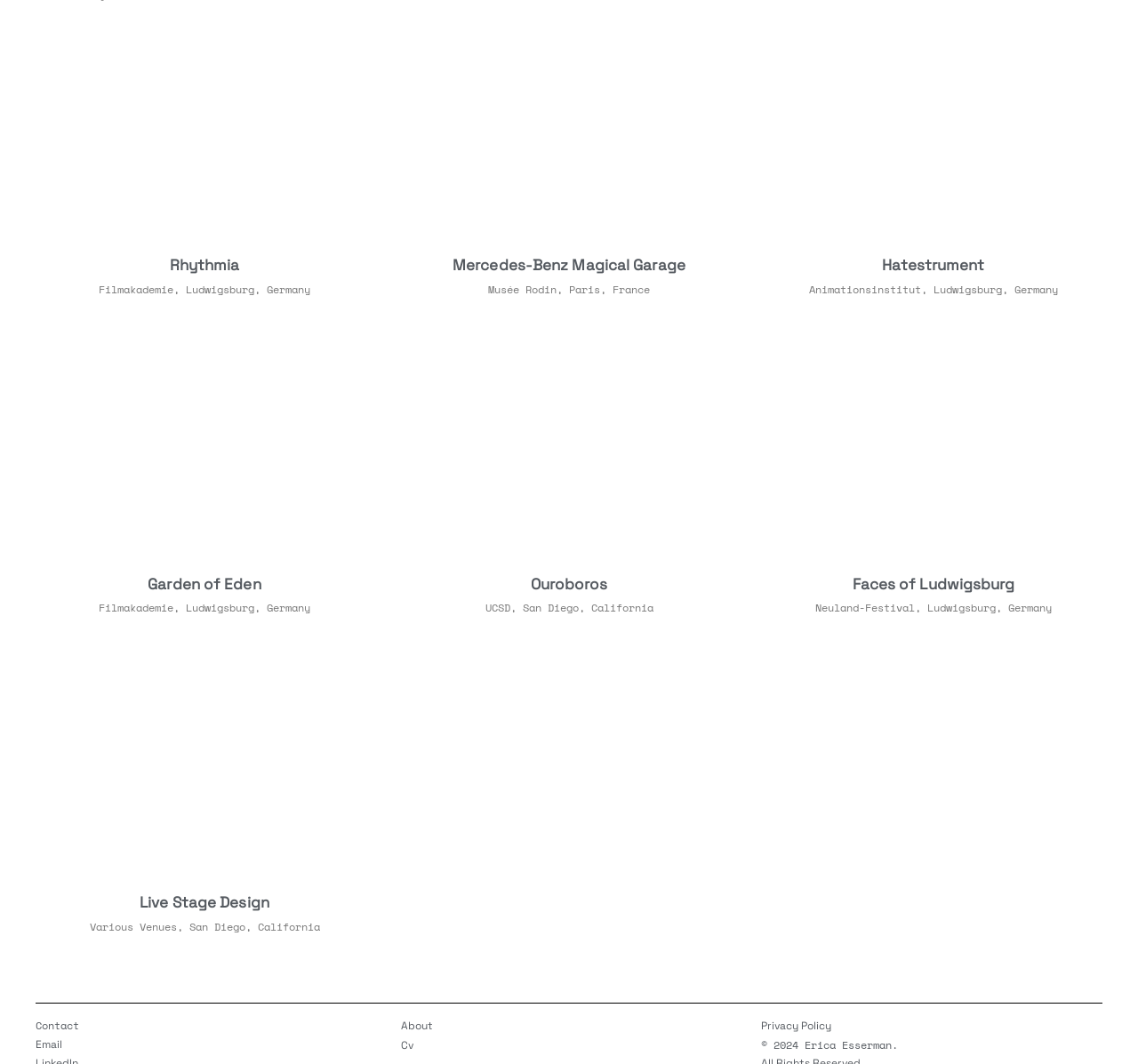Could you determine the bounding box coordinates of the clickable element to complete the instruction: "contact via Email"? Provide the coordinates as four float numbers between 0 and 1, i.e., [left, top, right, bottom].

[0.031, 0.765, 0.055, 0.775]